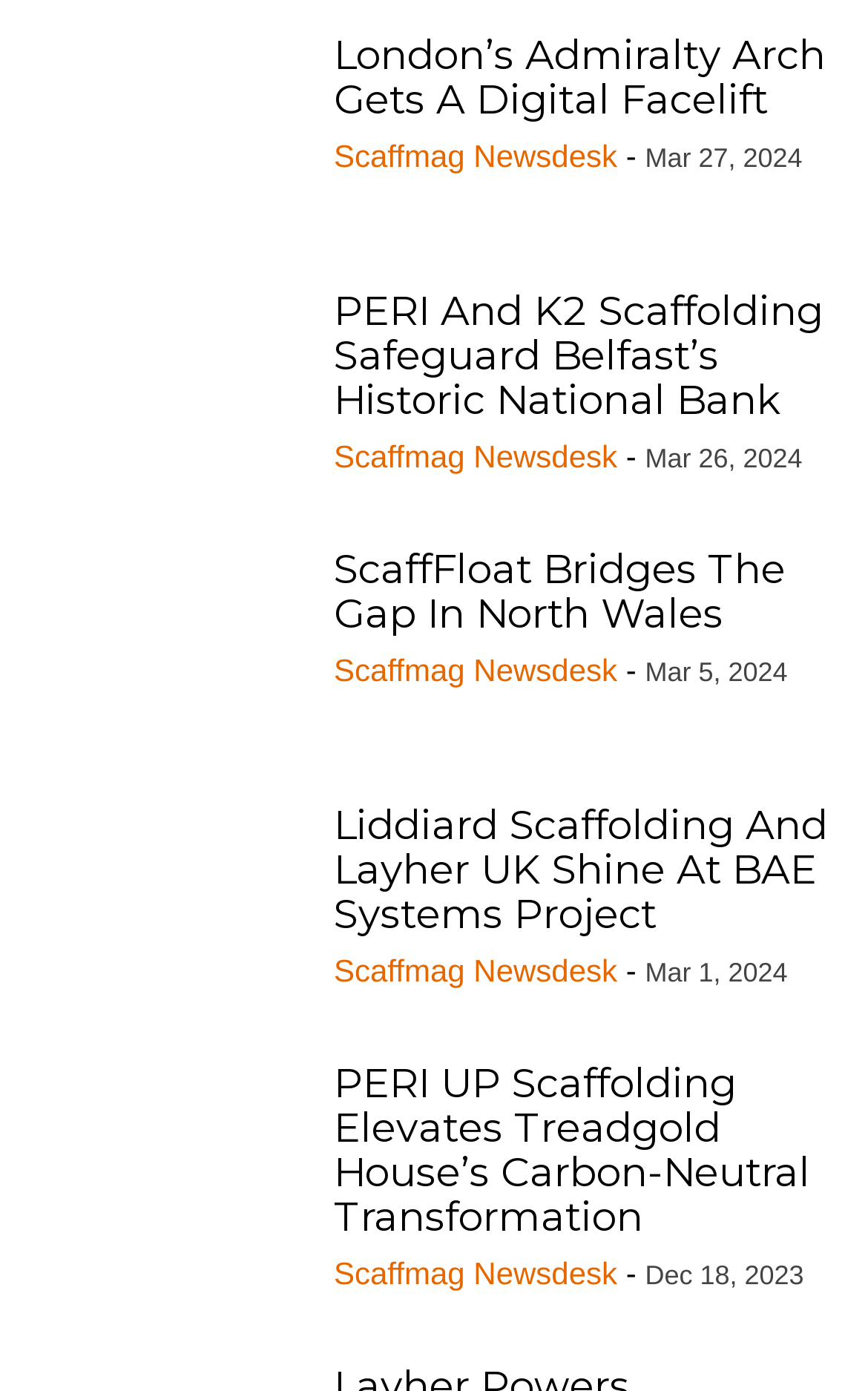Using the element description Scaffmag Newsdesk, predict the bounding box coordinates for the UI element. Provide the coordinates in (top-left x, top-left y, bottom-right x, bottom-right y) format with values ranging from 0 to 1.

[0.385, 0.315, 0.711, 0.341]